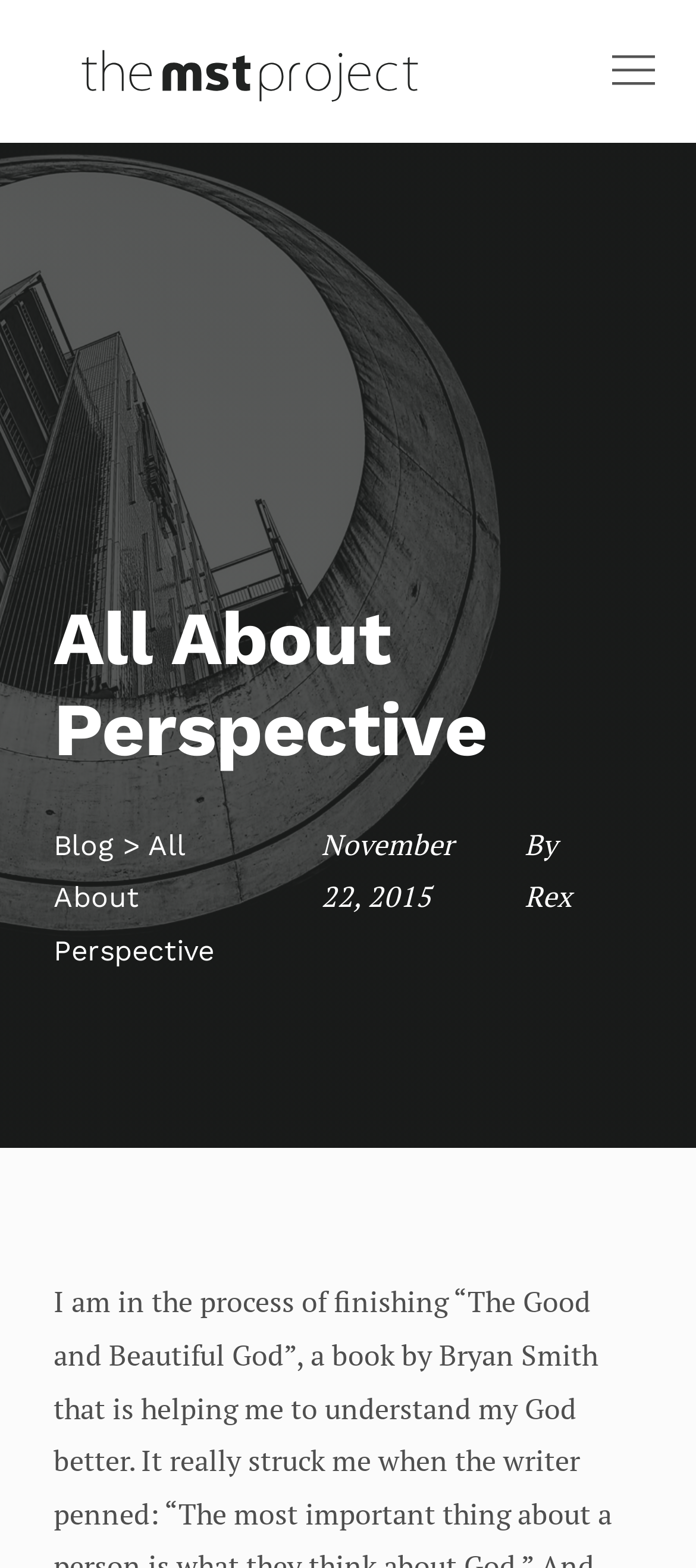Please give a one-word or short phrase response to the following question: 
How many links are there at the top of the page?

2